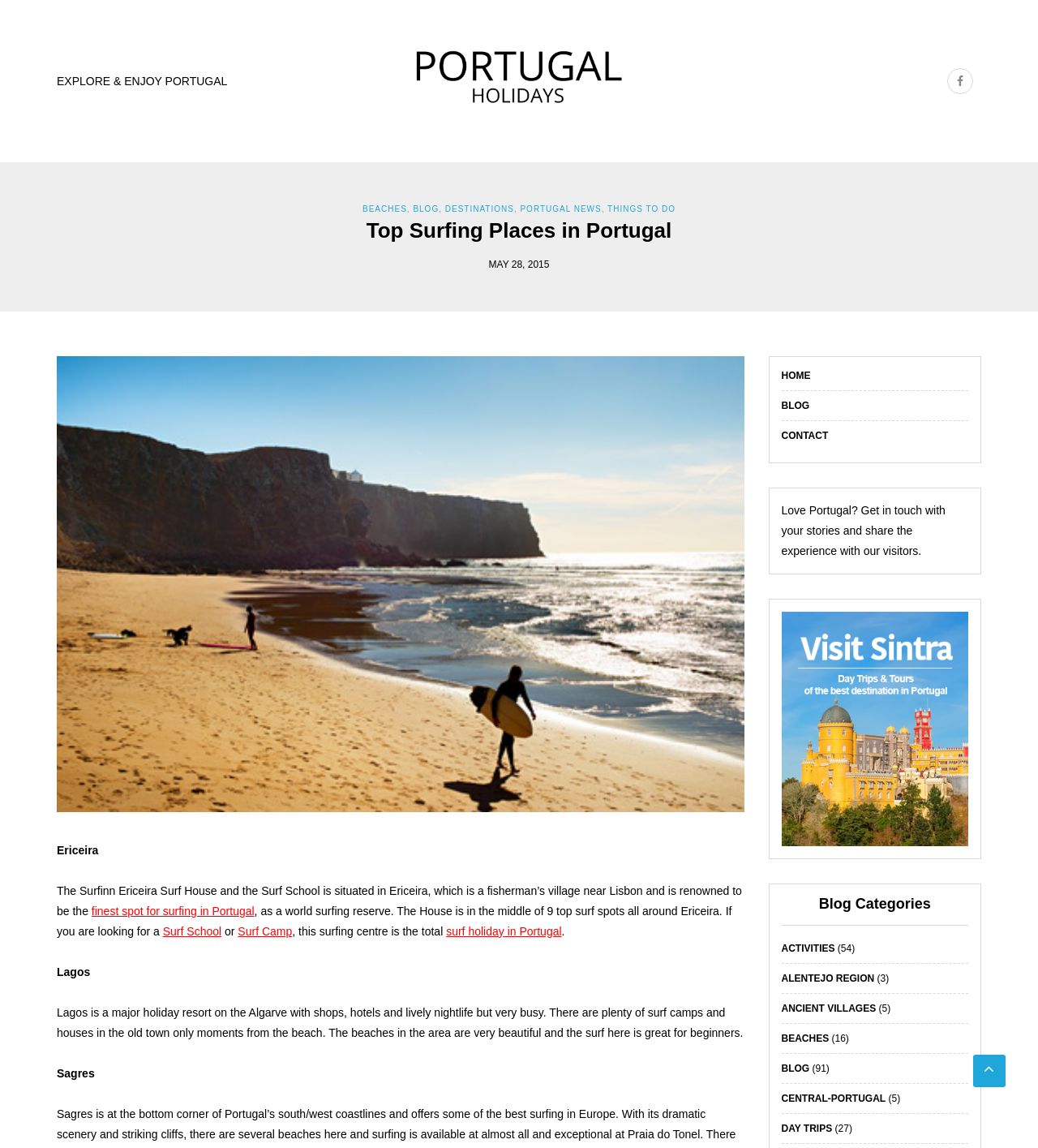What is the name of the holiday resort mentioned in the webpage?
Please provide a single word or phrase as your answer based on the screenshot.

Lagos